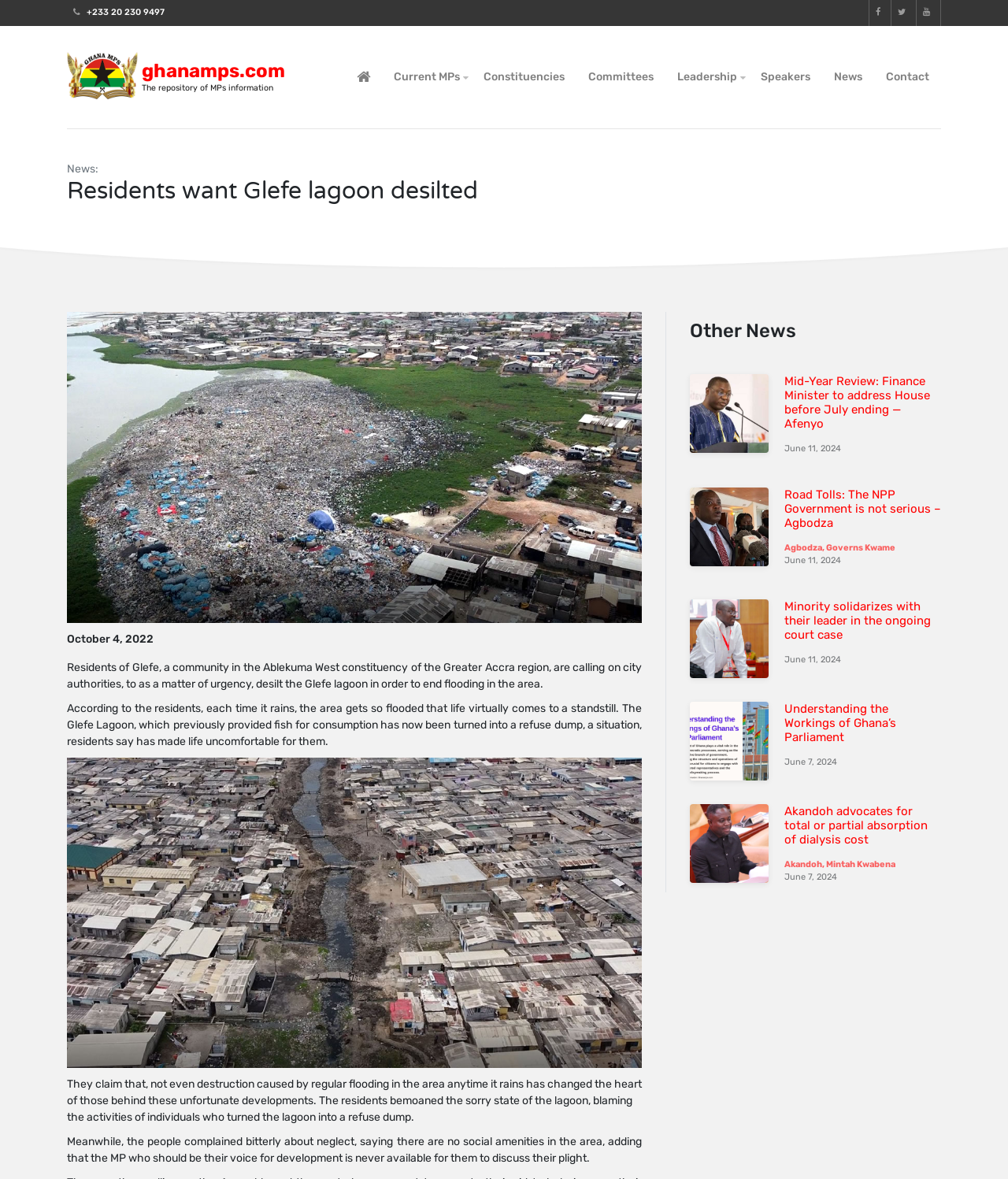Analyze the image and give a detailed response to the question:
What is the name of the website?

The name of the website is Ghana MPS, which is a repository of MPs information, as indicated by the heading 'ghanamps.com' at the top of the webpage.